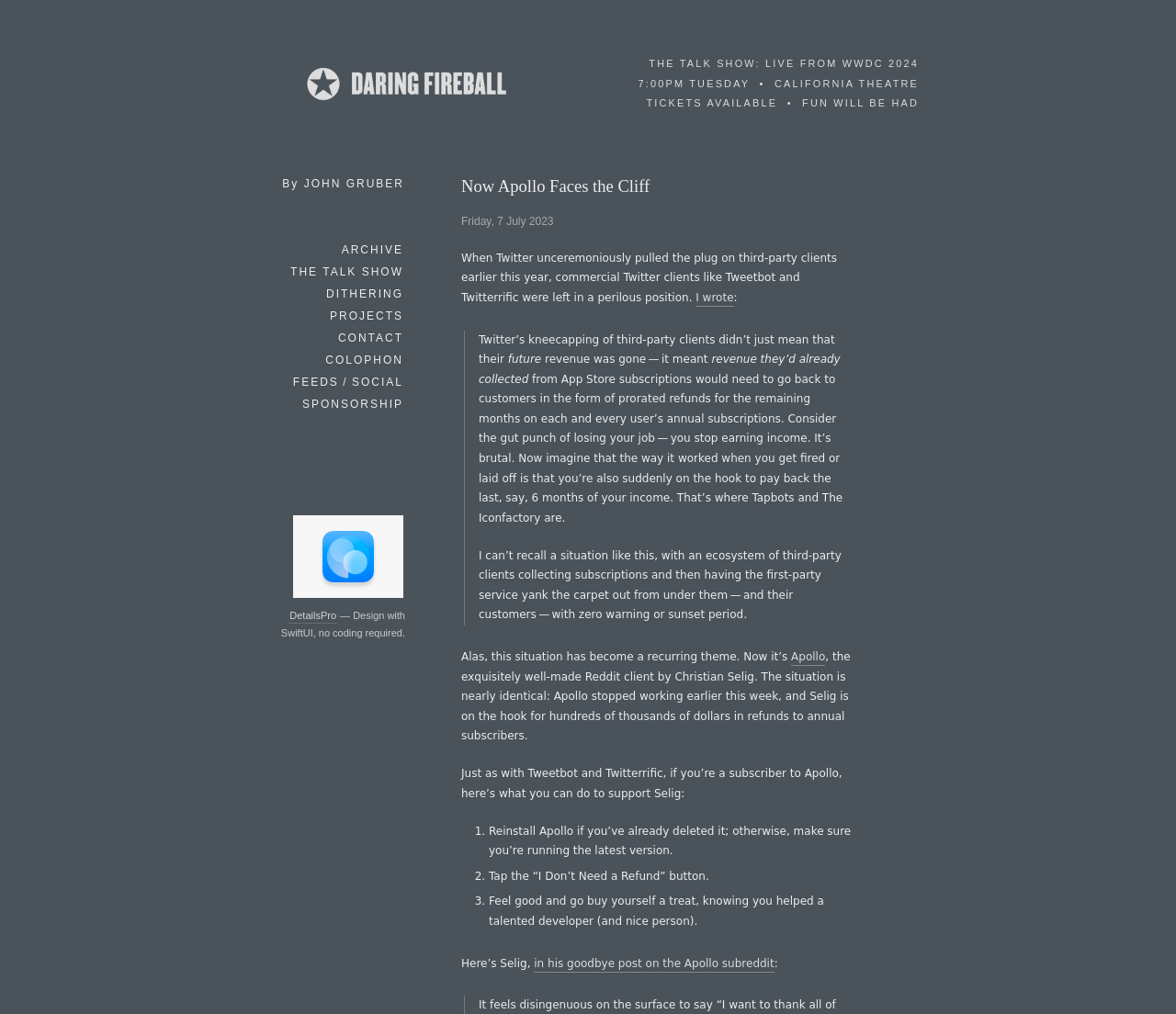Pinpoint the bounding box coordinates of the area that should be clicked to complete the following instruction: "Click on THE TALK SHOW: LIVE FROM WWDC 2024". The coordinates must be given as four float numbers between 0 and 1, i.e., [left, top, right, bottom].

[0.543, 0.057, 0.781, 0.107]